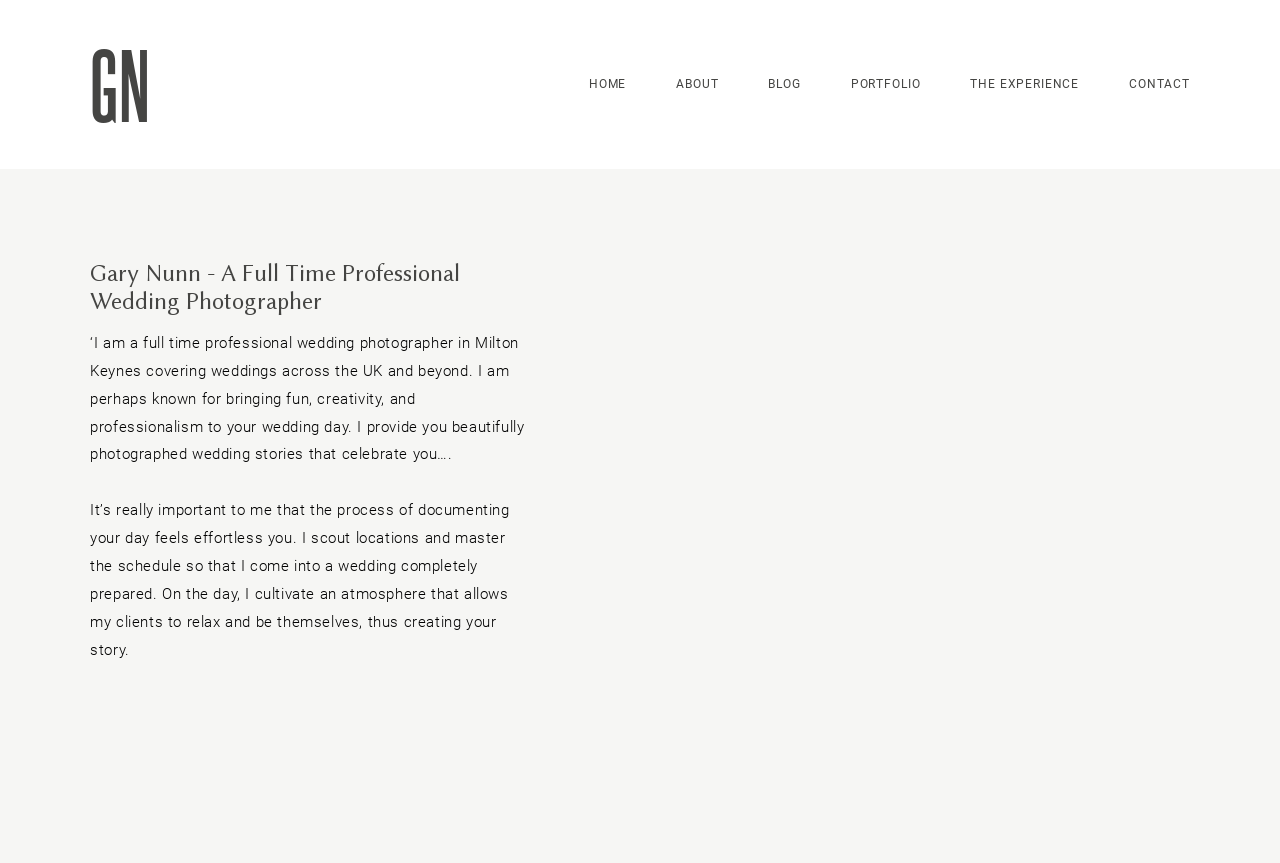Determine the bounding box coordinates for the UI element matching this description: "GN".

[0.07, 0.046, 0.118, 0.147]